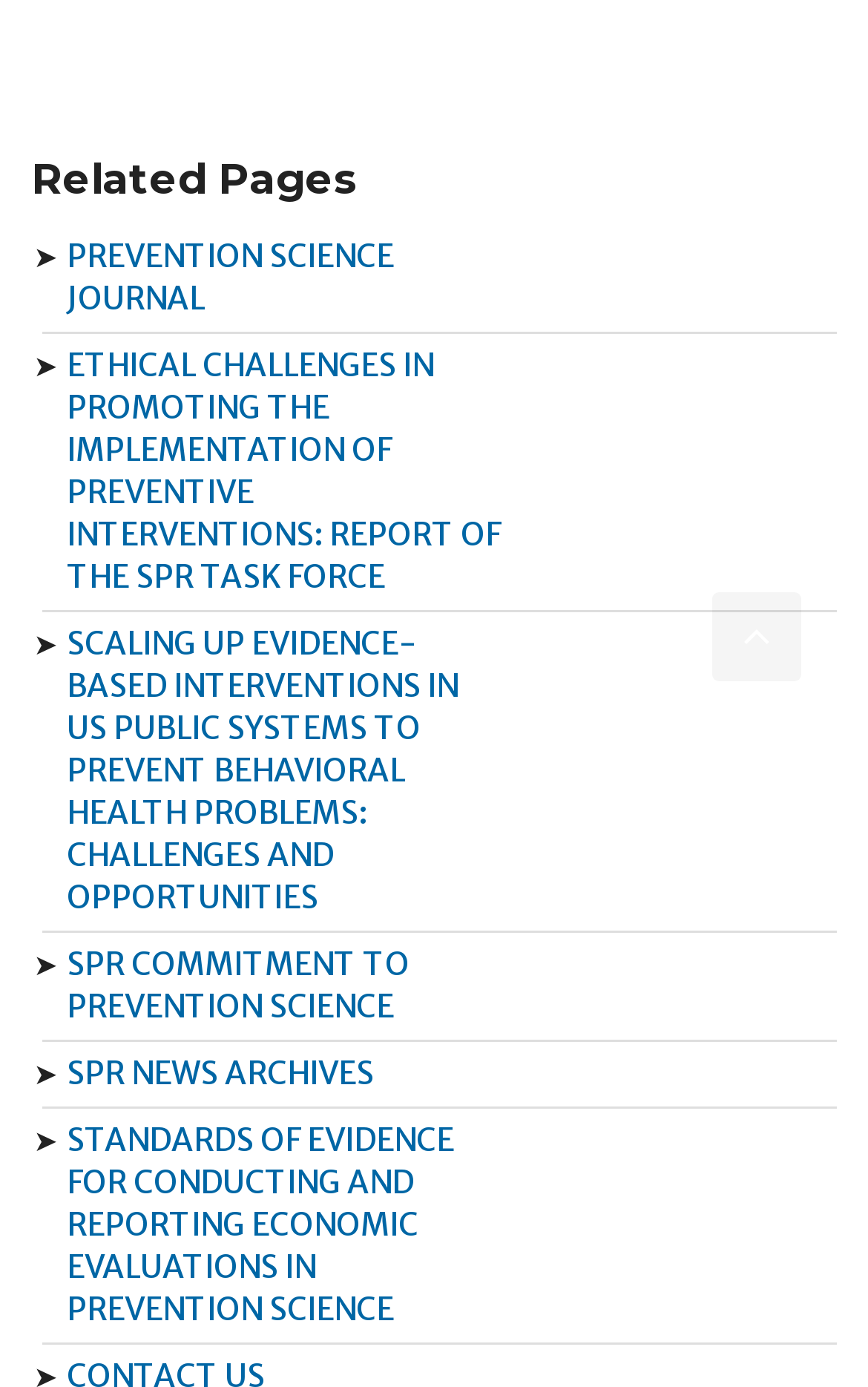What is the last link under 'Related Pages'? Refer to the image and provide a one-word or short phrase answer.

STANDARDS OF EVIDENCE FOR CONDUCTING AND REPORTING ECONOMIC EVALUATIONS IN PREVENTION SCIENCE